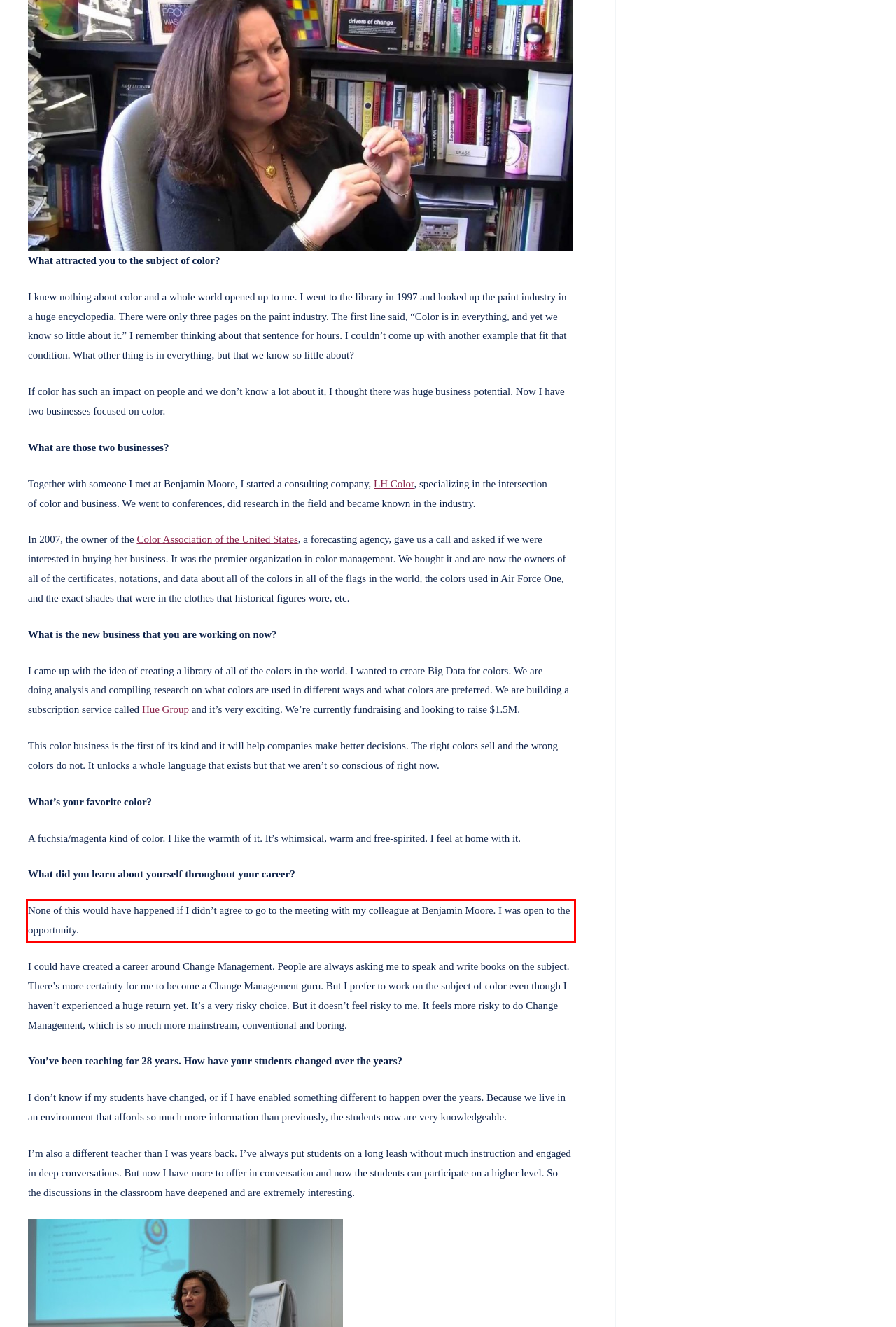The screenshot you have been given contains a UI element surrounded by a red rectangle. Use OCR to read and extract the text inside this red rectangle.

None of this would have happened if I didn’t agree to go to the meeting with my colleague at Benjamin Moore. I was open to the opportunity.